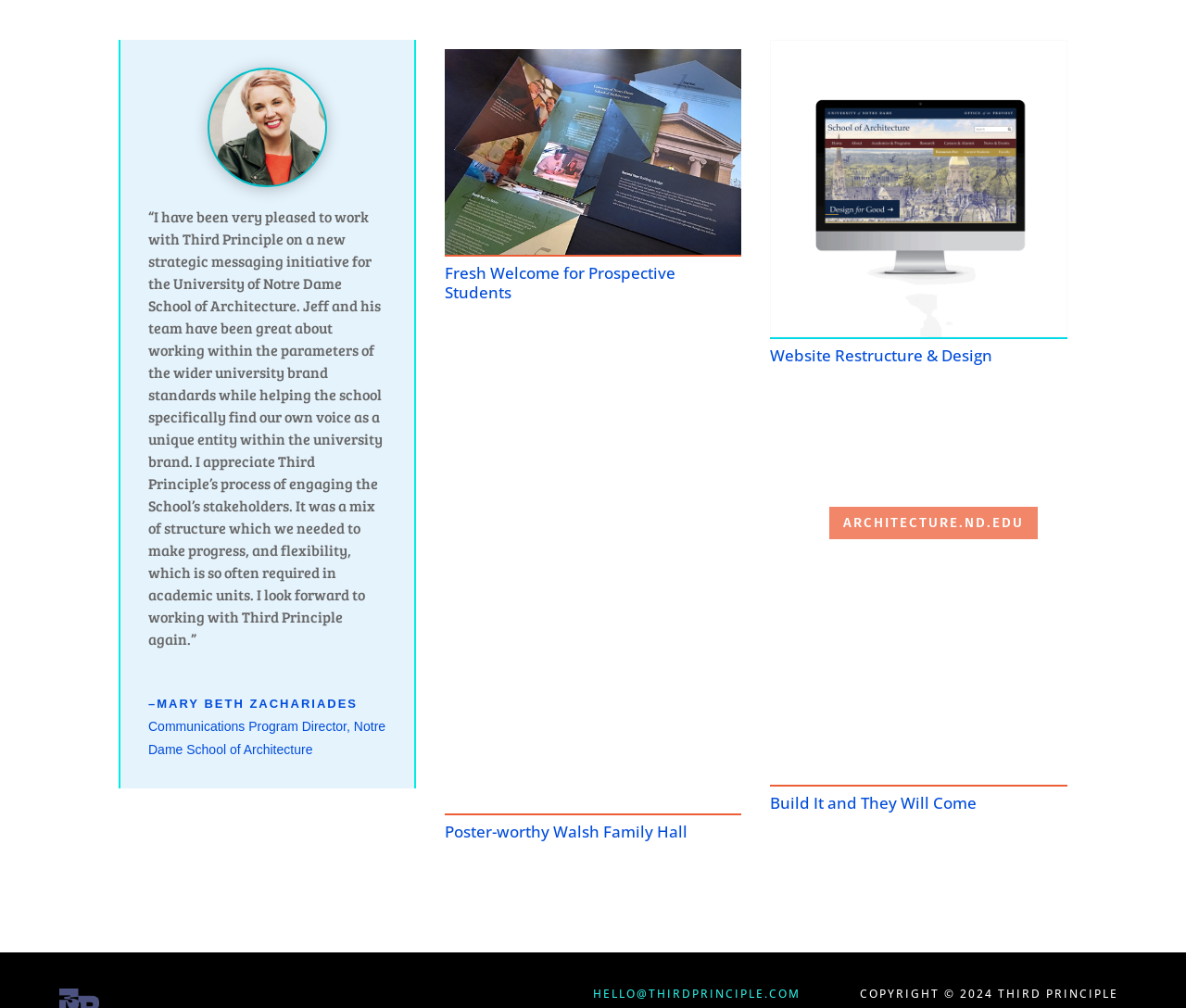What is the name of the hall featured in the 2020 Lecture Series poster?
Look at the image and respond with a one-word or short-phrase answer.

Walsh Hall